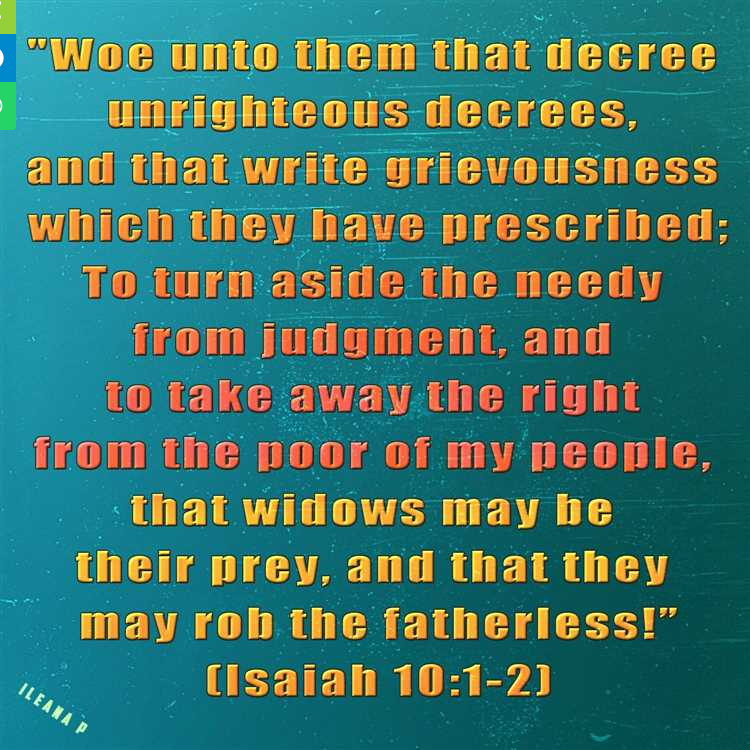With reference to the screenshot, provide a detailed response to the question below:
What is the color of the background in the image?

The caption describes the background as 'vibrant blue-green', which enhances the urgency of the message and makes it visually appealing.